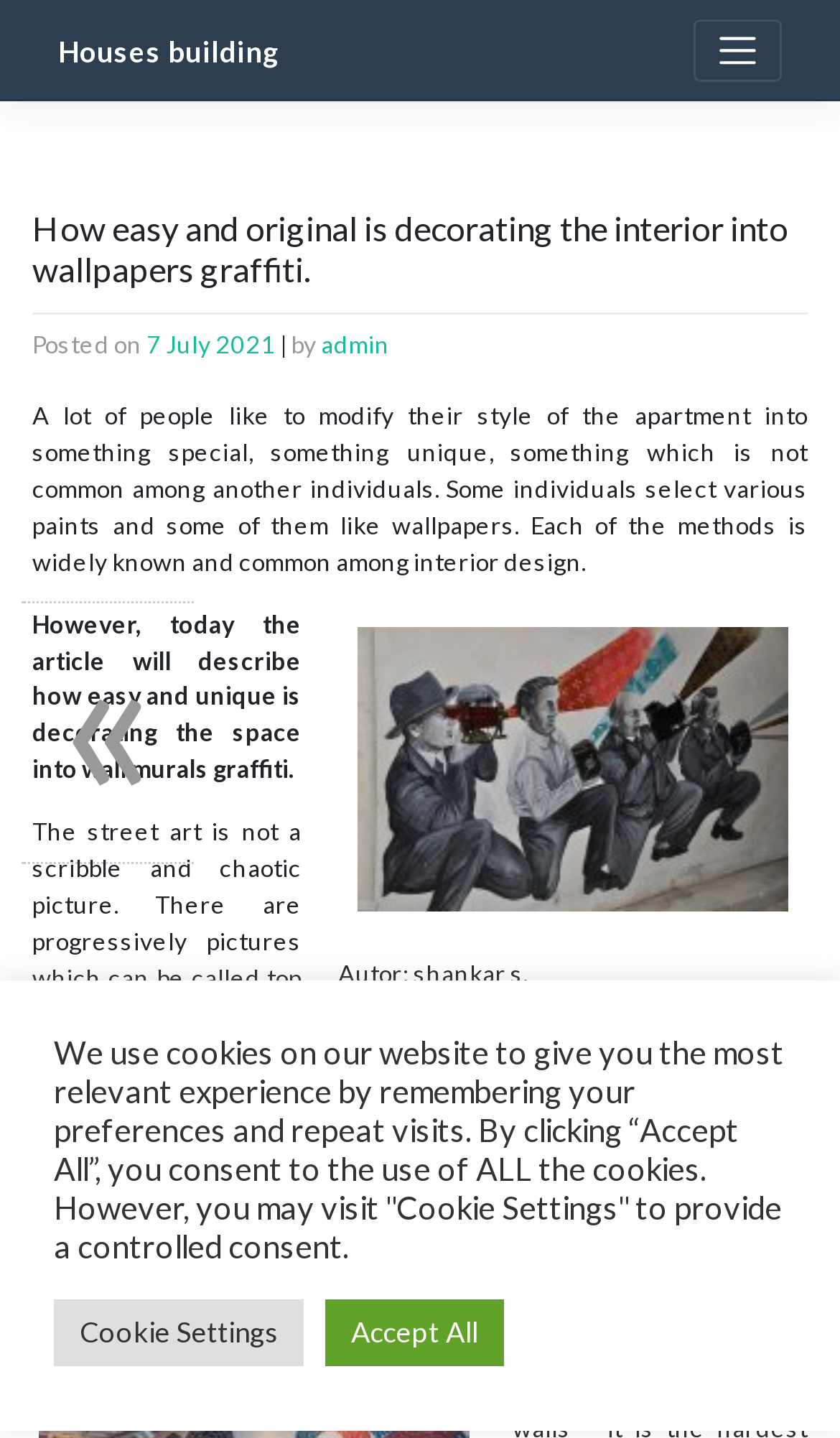Determine the bounding box for the UI element as described: "«". The coordinates should be represented as four float numbers between 0 and 1, formatted as [left, top, right, bottom].

[0.026, 0.418, 0.231, 0.601]